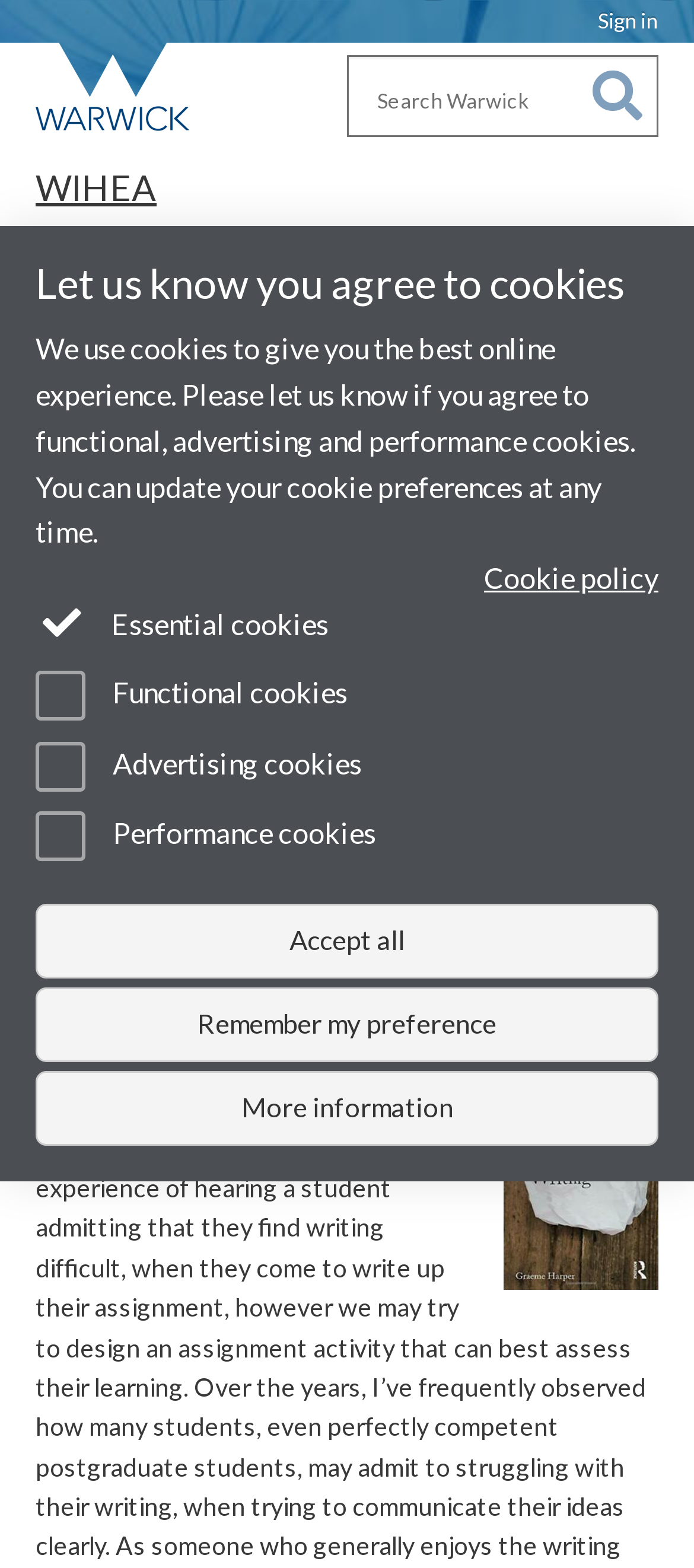Respond to the question below with a single word or phrase:
What is the purpose of the search box?

Search Warwick